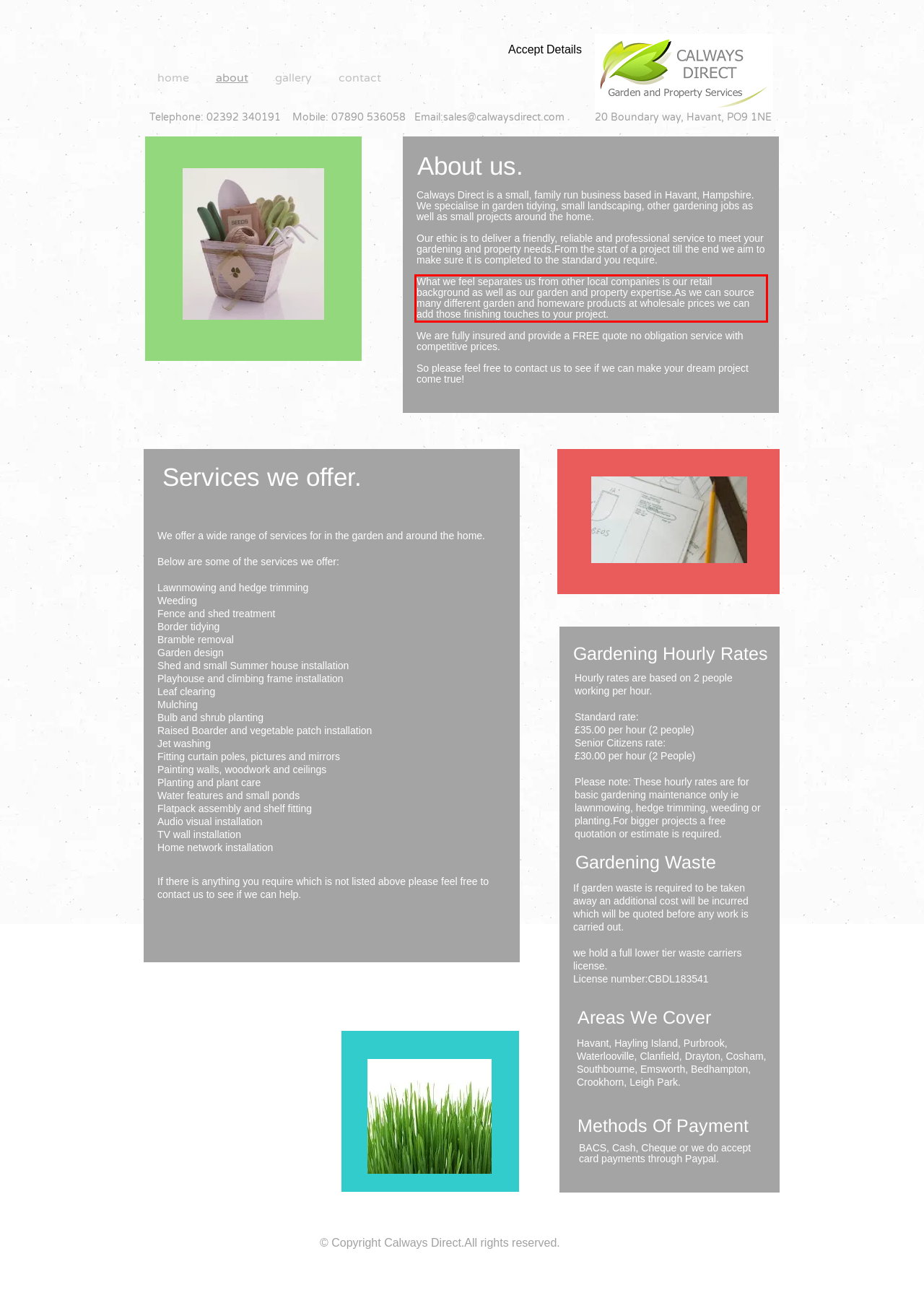You are provided with a screenshot of a webpage featuring a red rectangle bounding box. Extract the text content within this red bounding box using OCR.

What we feel separates us from other local companies is our retail background as well as our garden and property expertise.As we can source many different garden and homeware products at wholesale prices we can add those finishing touches to your project.